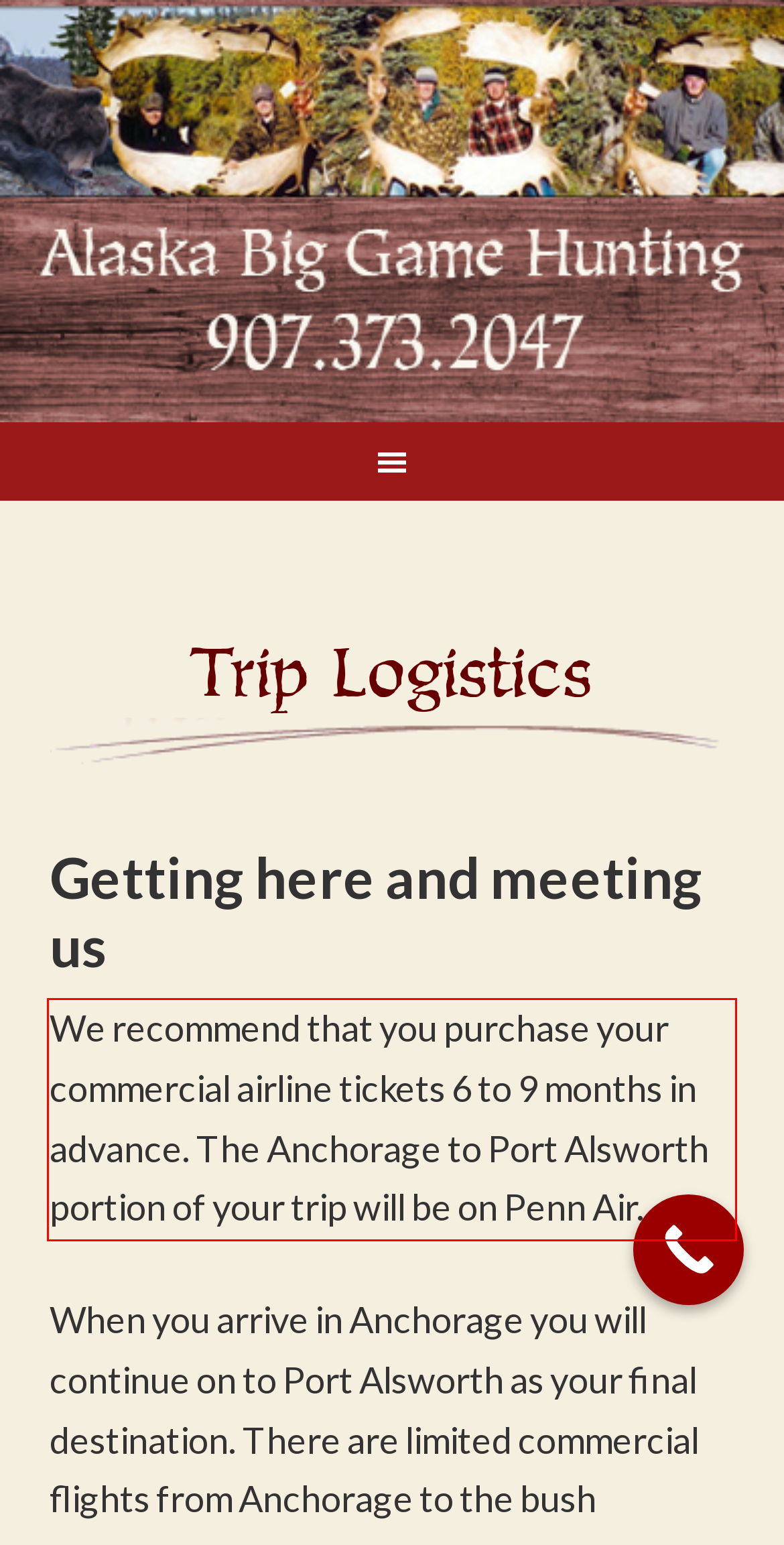You are provided with a screenshot of a webpage featuring a red rectangle bounding box. Extract the text content within this red bounding box using OCR.

We recommend that you purchase your commercial airline tickets 6 to 9 months in advance. The Anchorage to Port Alsworth portion of your trip will be on Penn Air.